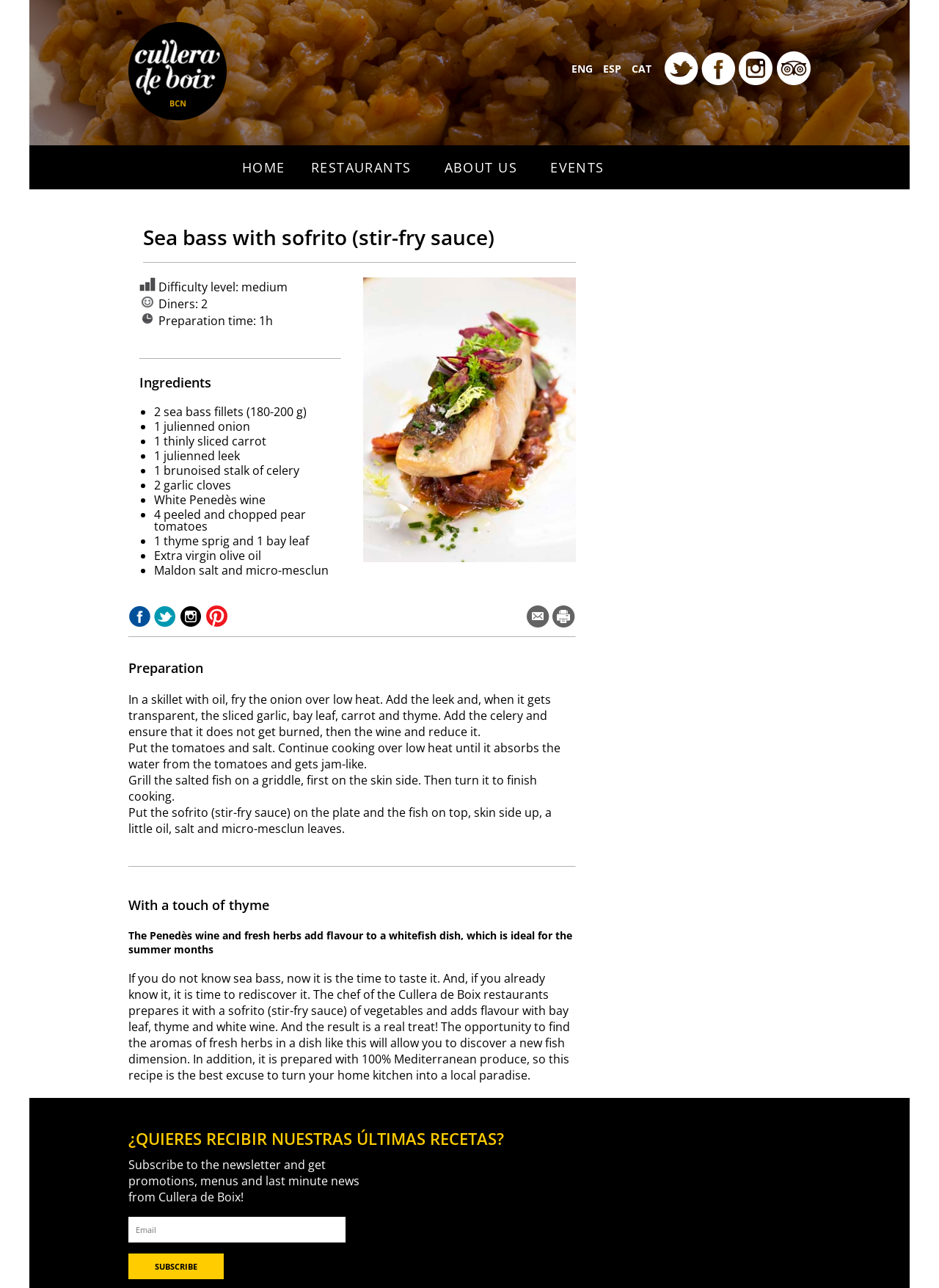Please locate the bounding box coordinates of the element that should be clicked to achieve the given instruction: "Select the ENG language".

[0.609, 0.048, 0.631, 0.059]